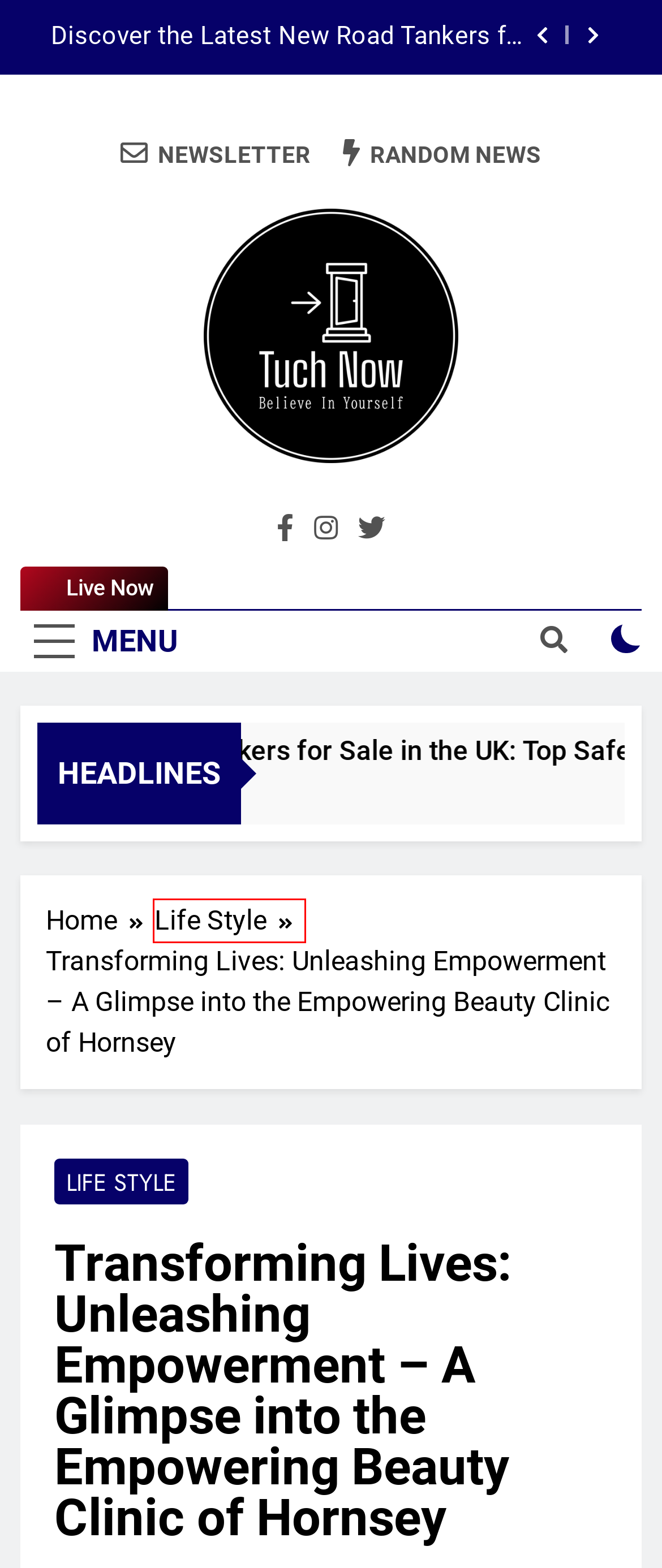Given a screenshot of a webpage with a red bounding box around a UI element, please identify the most appropriate webpage description that matches the new webpage after you click on the element. Here are the candidates:
A. Discover the Latest New Road Tankers for Sale in the UK - Tuch Now
B. Entertainment - Tuch Now
C. Fashion - Tuch Now
D. Tuch Now - News, Technology, Fashion, Travel and Entertainment etc...
E. Unlocking Business Potential with businesstoinfo.com - Tuch Now
F. Transform Your Business with pedrovazpaulo Business Consultant - Tuch Now
G. Technology - Tuch Now
H. Life Style - Tuch Now

H